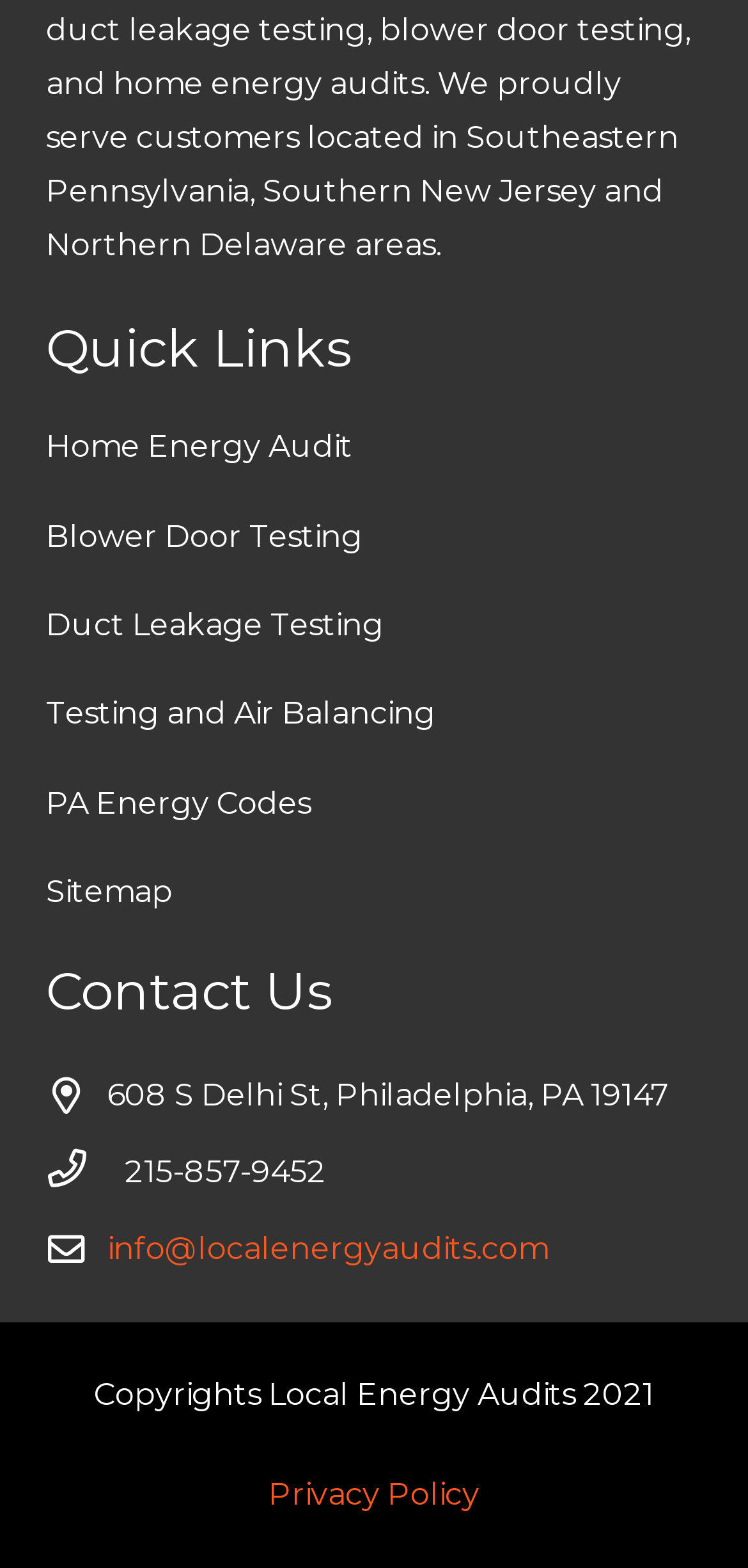Locate the bounding box coordinates of the element I should click to achieve the following instruction: "Click on Home Energy Audit".

[0.062, 0.273, 0.472, 0.296]